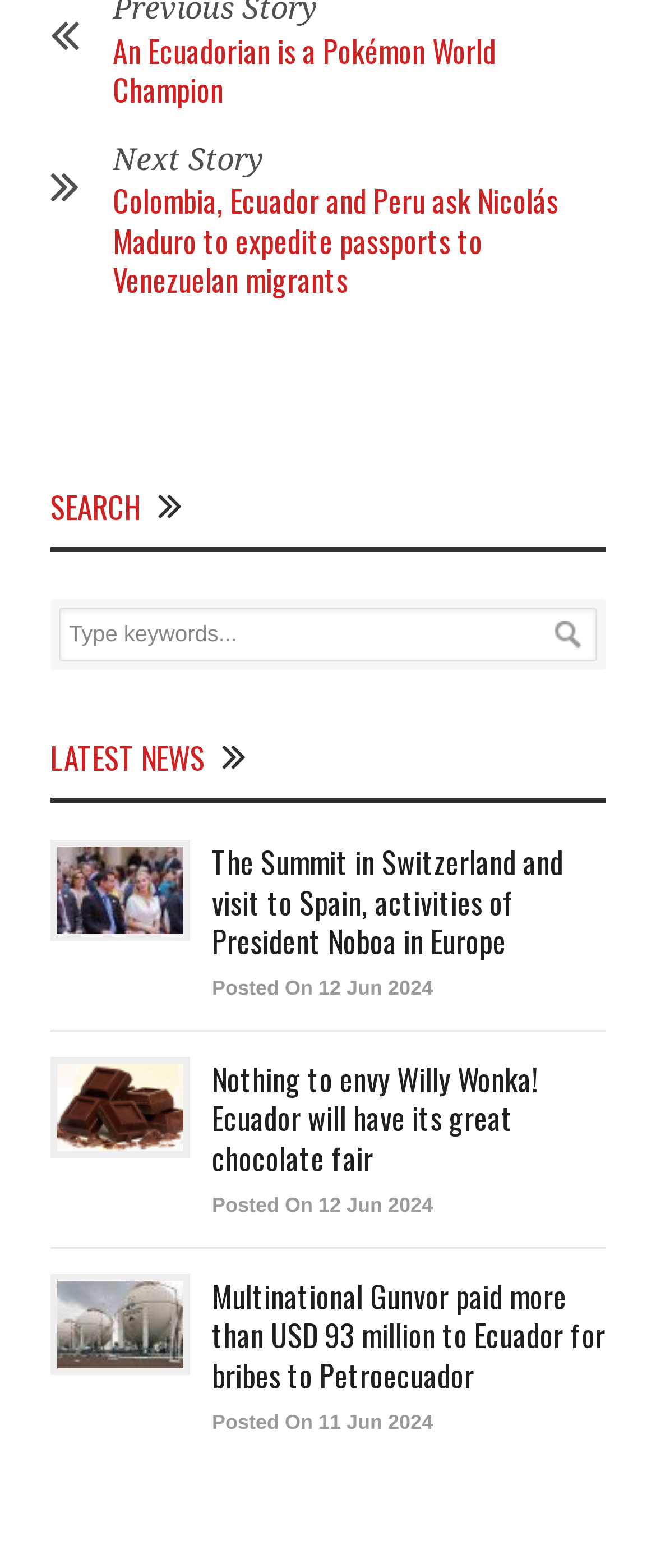Specify the bounding box coordinates for the region that must be clicked to perform the given instruction: "Read the latest news".

[0.077, 0.469, 0.313, 0.497]